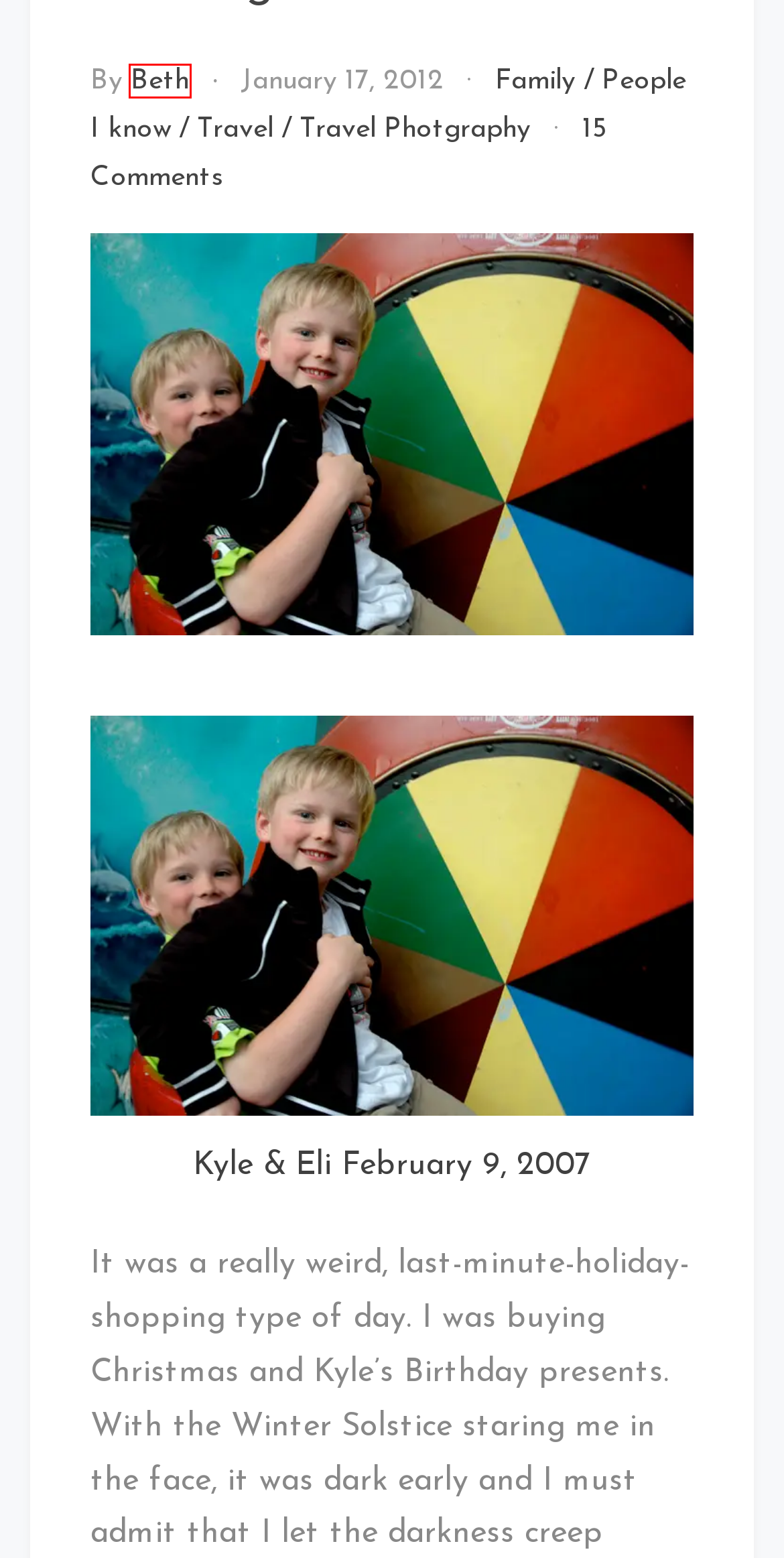Review the screenshot of a webpage that includes a red bounding box. Choose the webpage description that best matches the new webpage displayed after clicking the element within the bounding box. Here are the candidates:
A. Travel Archives - CrazyUS.com
B. Travel Photgraphy Archives - CrazyUS.com
C. Family Torn Apart by Fatal Car Accident Offers Forgiveness  | KSL.com
D. Thinking of Michelle - CrazyUS.com
E. Beth, Author at CrazyUS.com
F. People I know Archives - CrazyUS.com
G. Death Archives - CrazyUS.com
H. Family Archives - CrazyUS.com

E